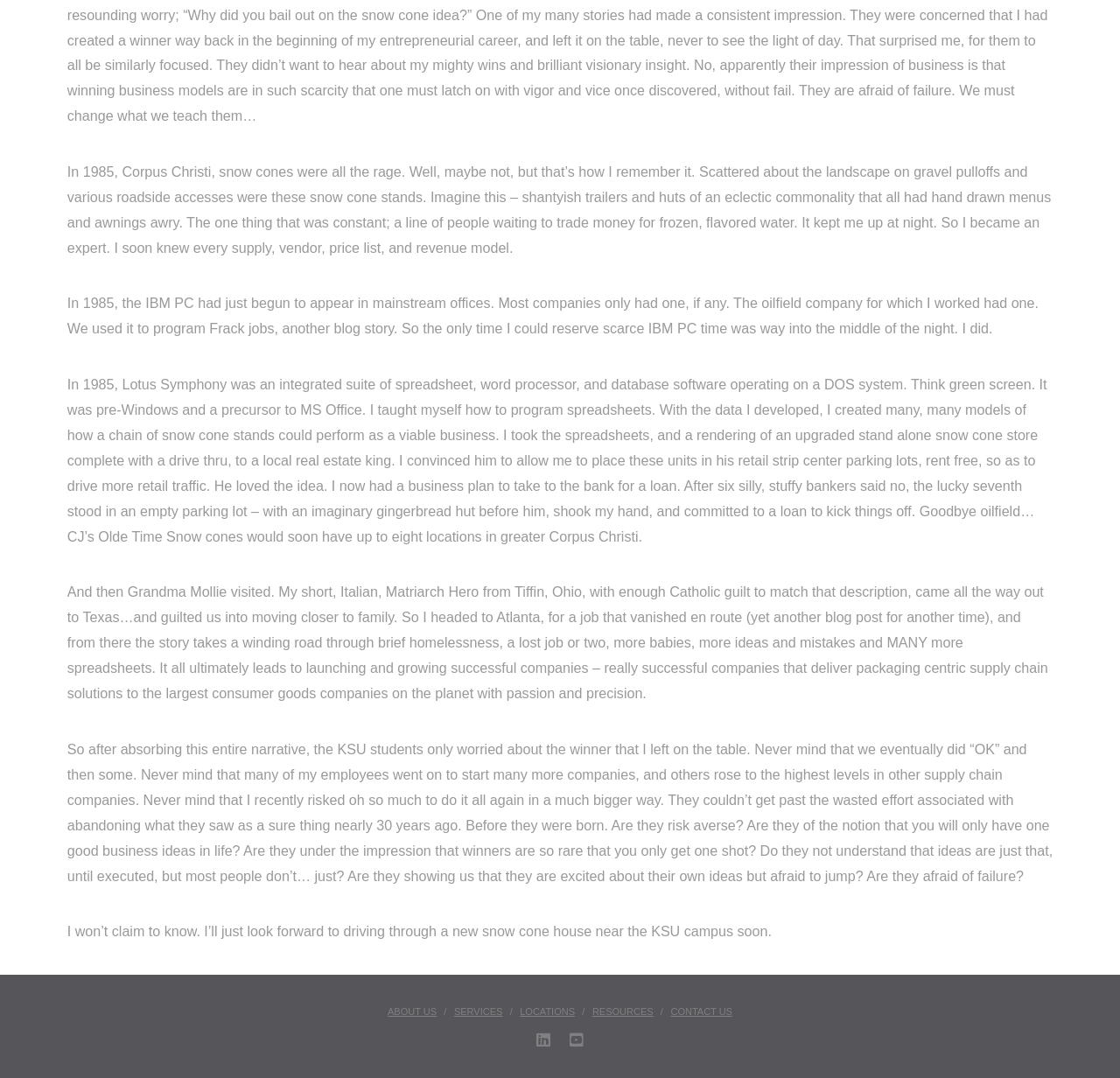Examine the screenshot and answer the question in as much detail as possible: What software did the author teach themselves to program?

The author mentions that they taught themselves how to program spreadsheets using Lotus Symphony, an integrated suite of spreadsheet, word processor, and database software operating on a DOS system.